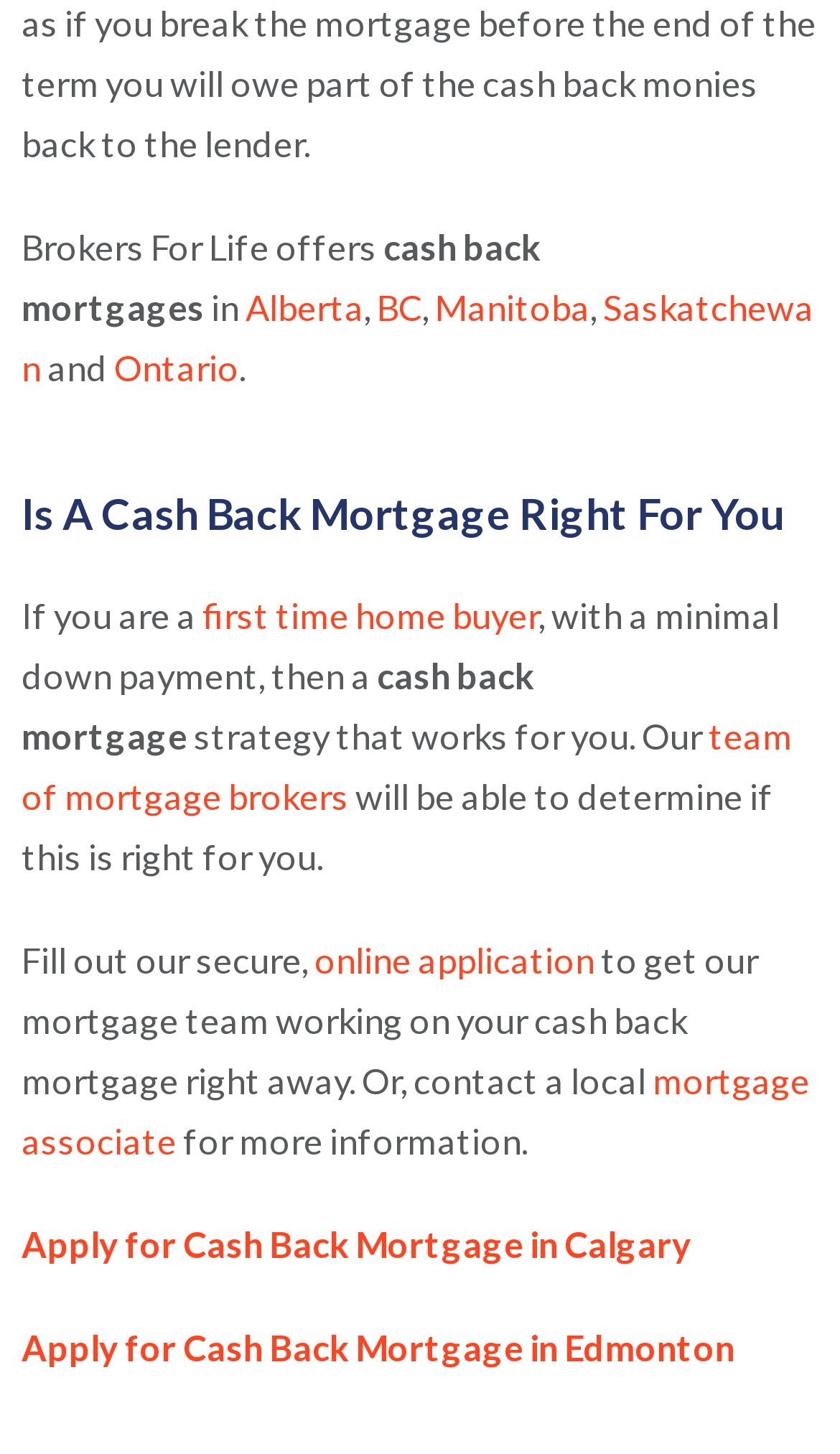Please provide the bounding box coordinates for the element that needs to be clicked to perform the instruction: "Apply for a cash back mortgage online". The coordinates must consist of four float numbers between 0 and 1, formatted as [left, top, right, bottom].

[0.374, 0.646, 0.708, 0.674]